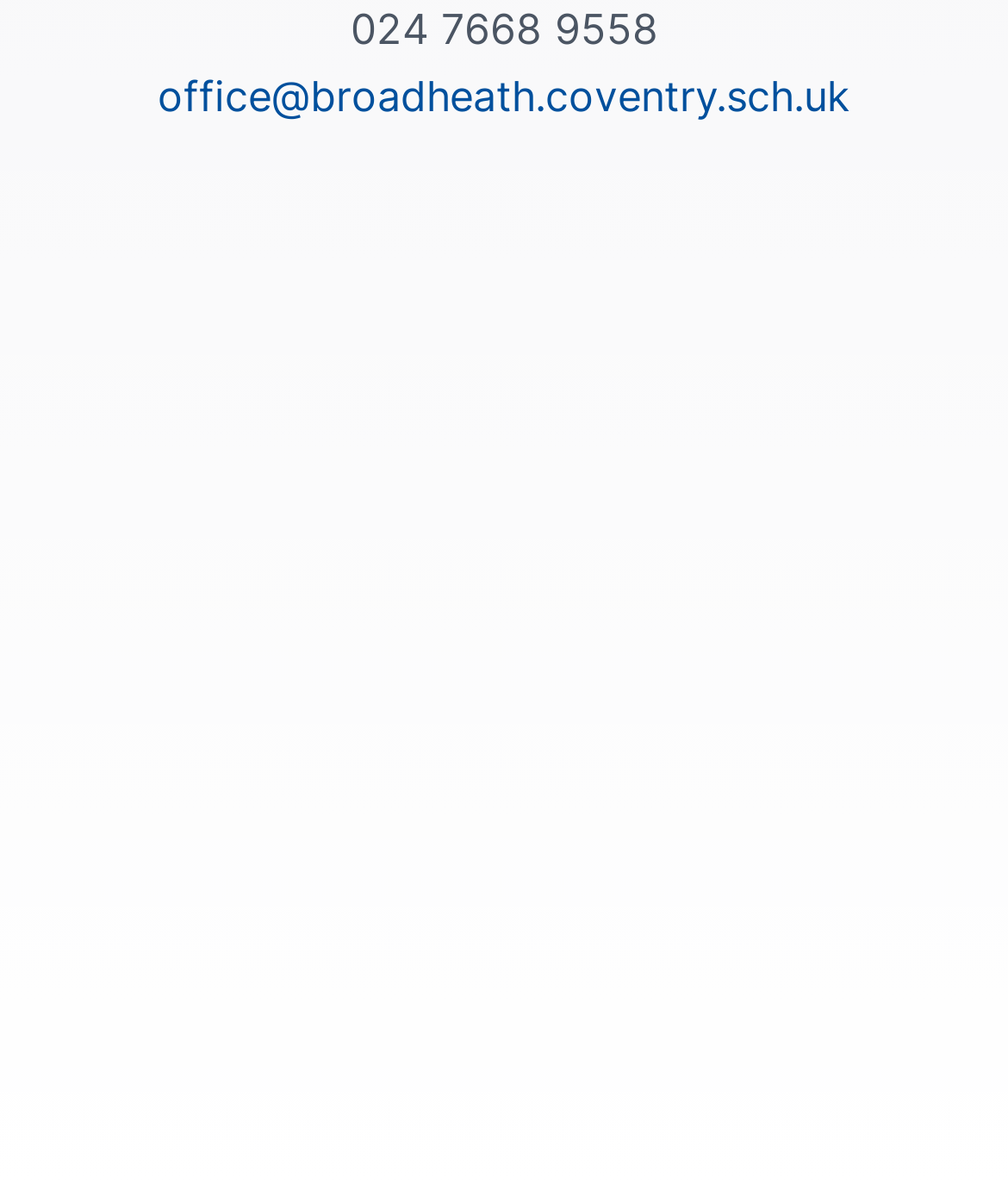What is the email address on the webpage?
Look at the webpage screenshot and answer the question with a detailed explanation.

The email address is located near the top of the webpage, inside a link element with bounding box coordinates [0.156, 0.059, 0.844, 0.102].